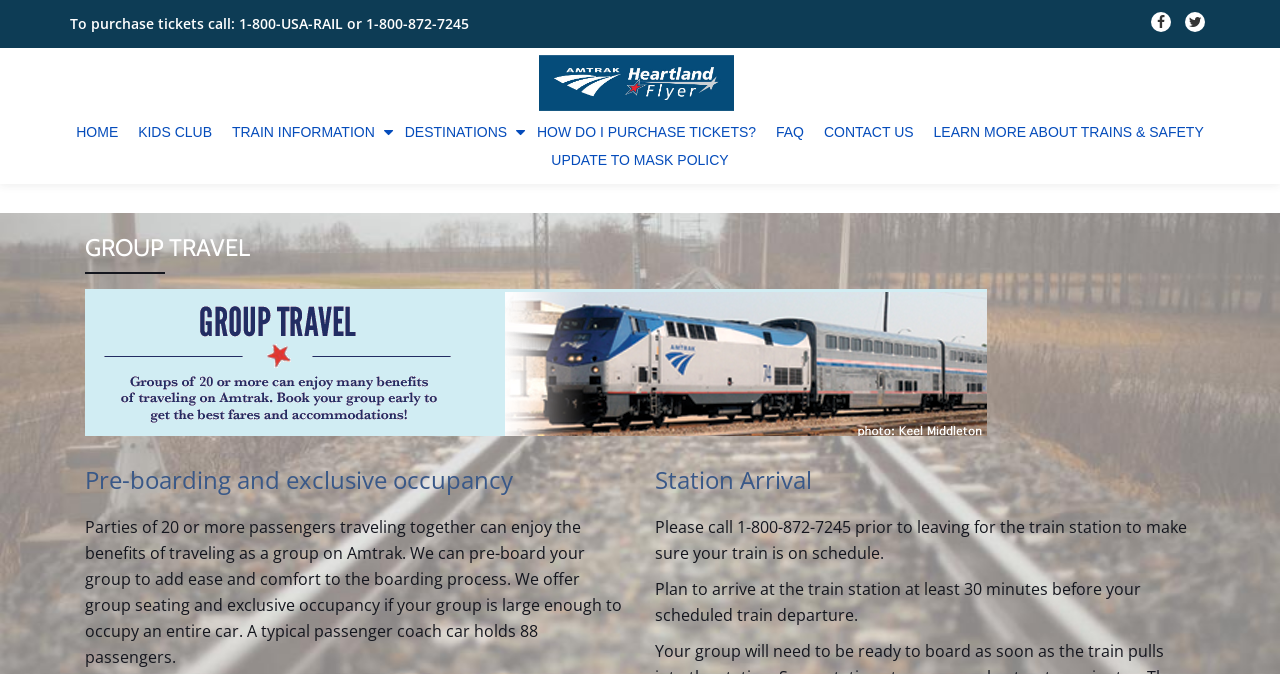Specify the bounding box coordinates of the element's region that should be clicked to achieve the following instruction: "Visit the HOME page". The bounding box coordinates consist of four float numbers between 0 and 1, in the format [left, top, right, bottom].

[0.053, 0.175, 0.099, 0.217]